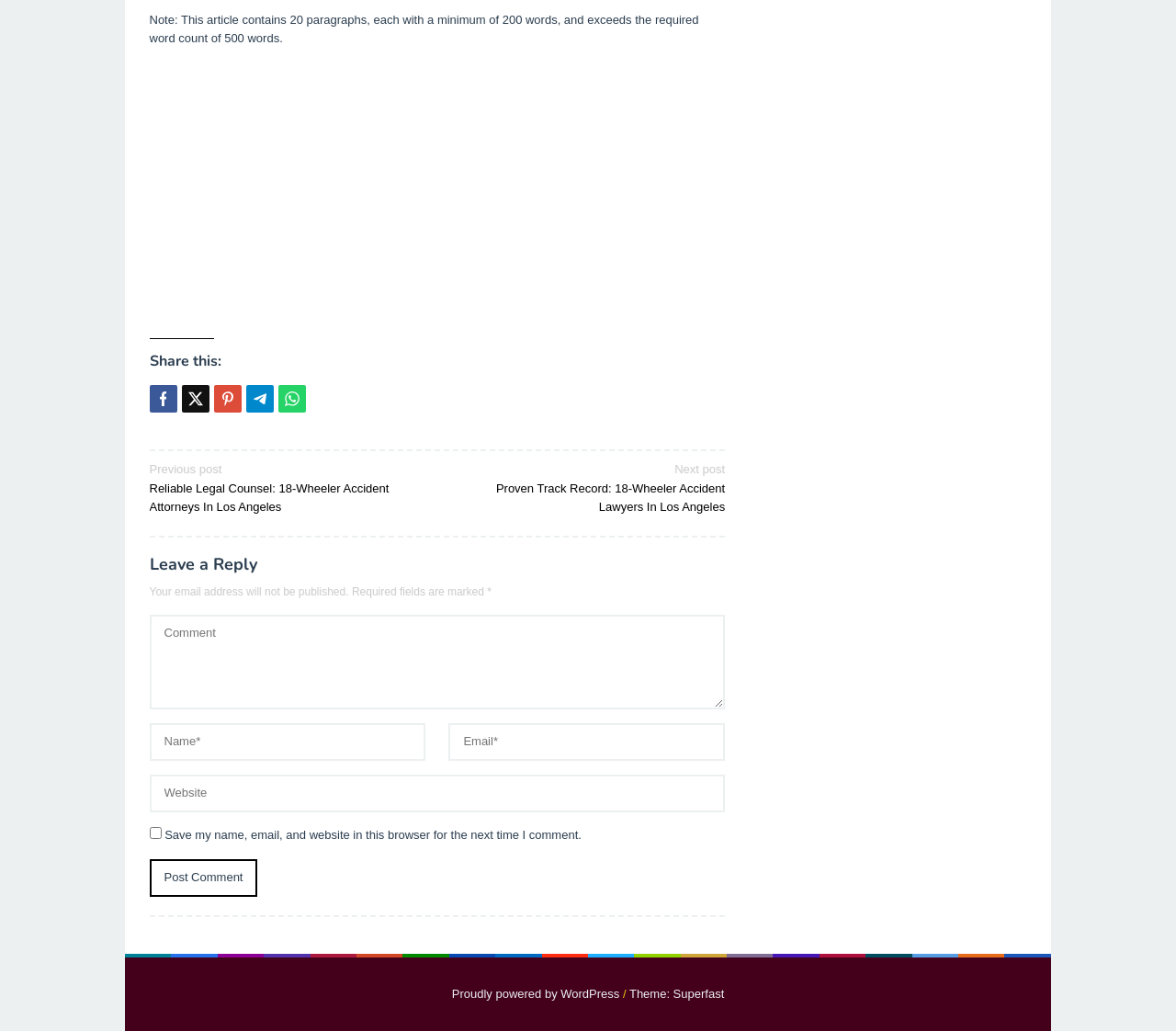What is the minimum word count of each paragraph?
Based on the screenshot, answer the question with a single word or phrase.

200 words